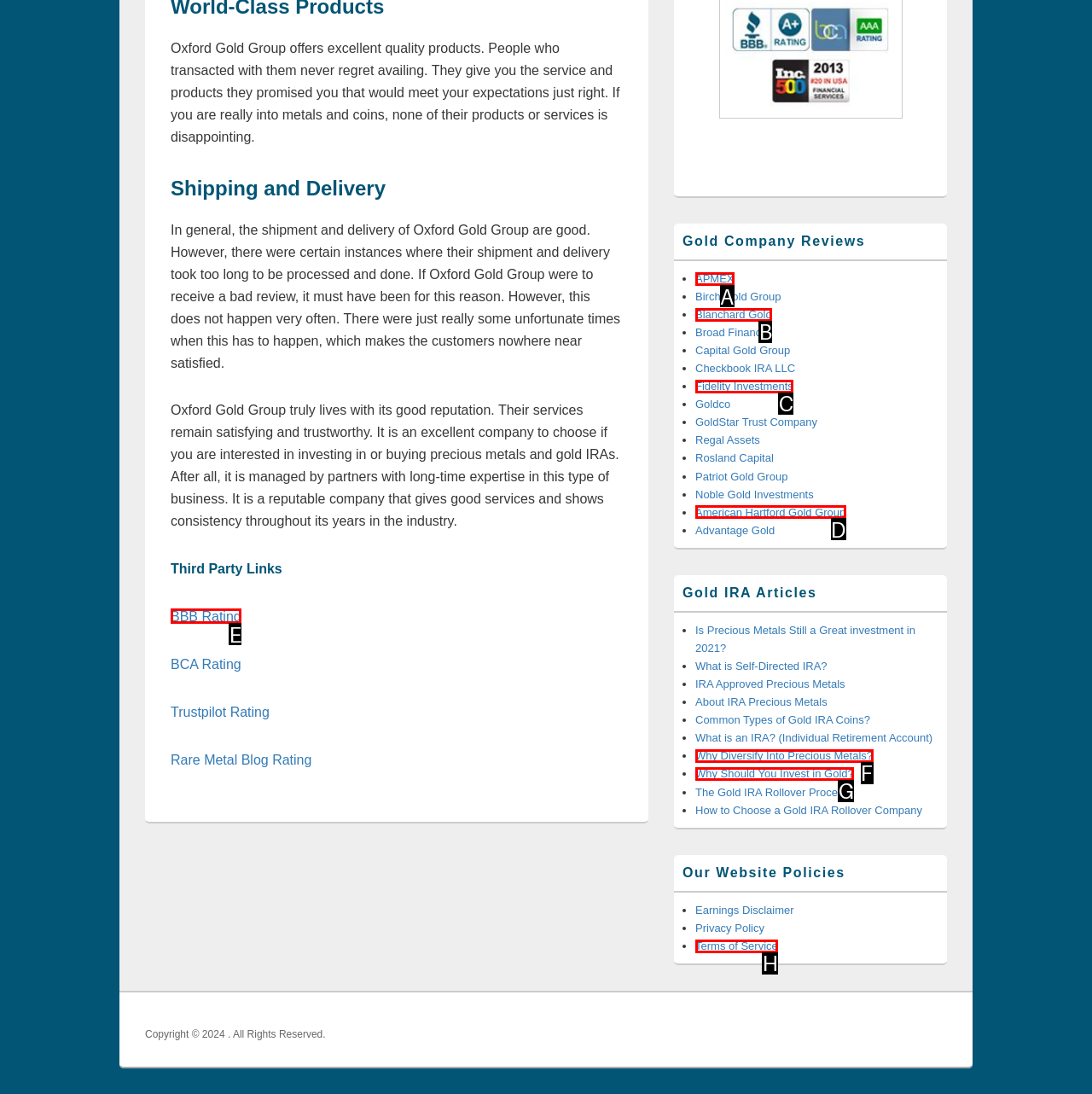Identify which HTML element to click to fulfill the following task: Visit 'APMEX'. Provide your response using the letter of the correct choice.

A